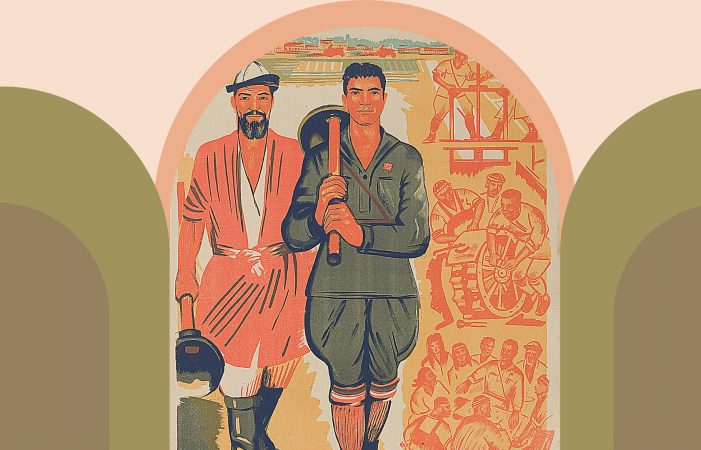What is the cultural significance of the man on the left?
Please interpret the details in the image and answer the question thoroughly.

The man on the left is dressed in traditional attire, symbolizing cultural heritage. This suggests that he represents the preservation and respect for traditional values and customs, which is an important aspect of the region's cultural identity.